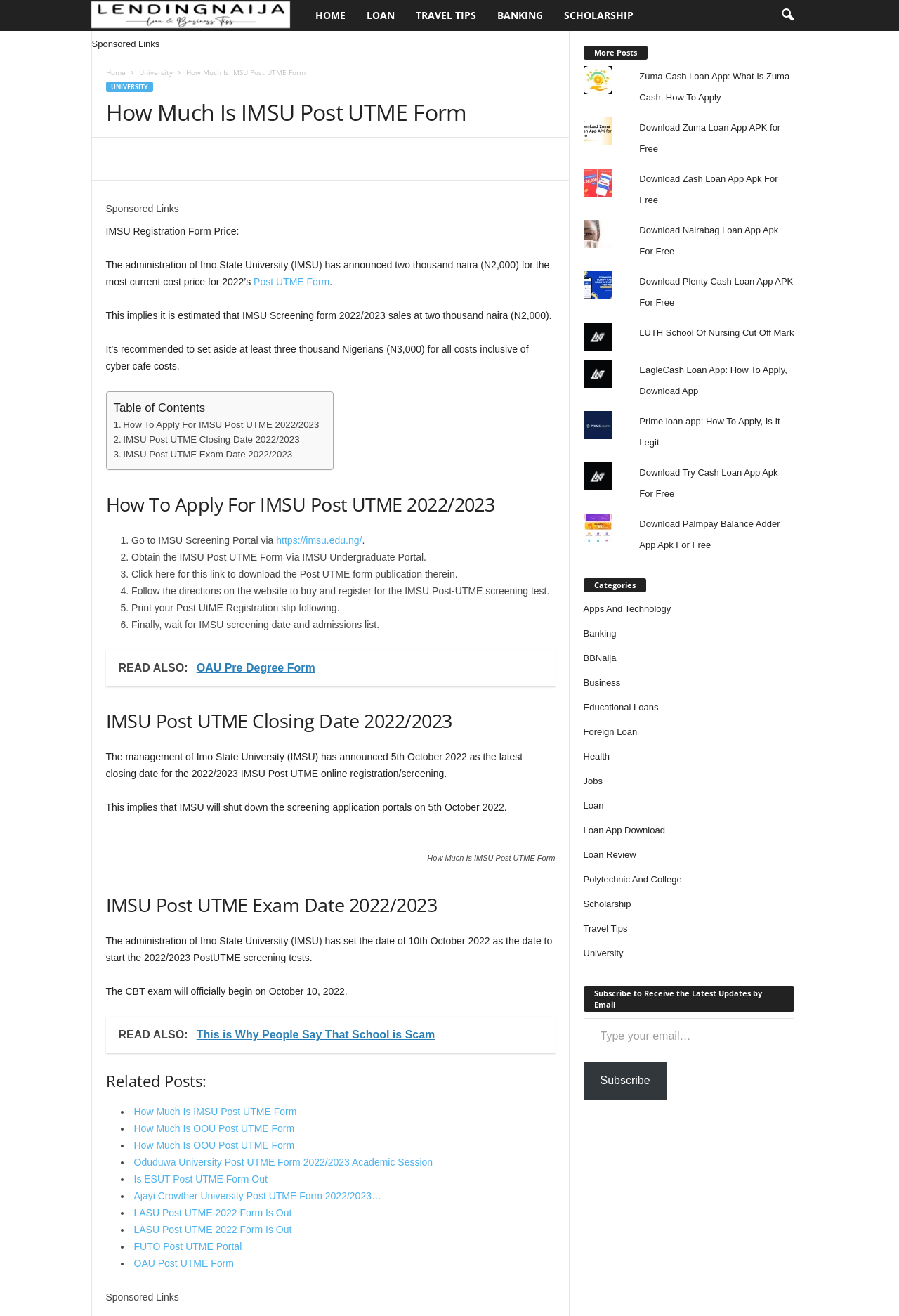Please find and report the bounding box coordinates of the element to click in order to perform the following action: "Click on the 'IMSU Post UTME Exam Date 2022/2023' heading". The coordinates should be expressed as four float numbers between 0 and 1, in the format [left, top, right, bottom].

[0.118, 0.678, 0.618, 0.698]